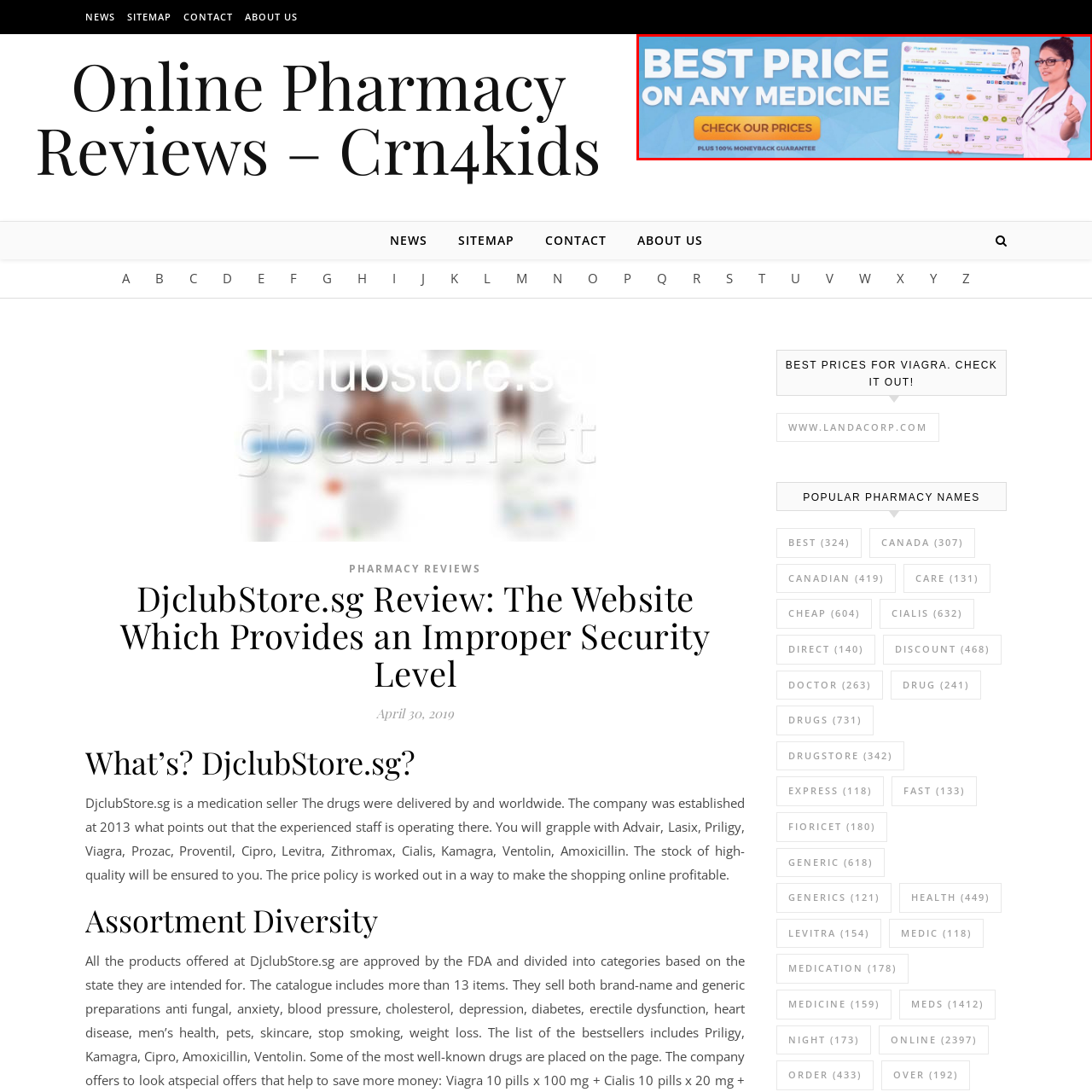What is the healthcare professional holding? Inspect the image encased in the red bounding box and answer using only one word or a brief phrase.

a digital display